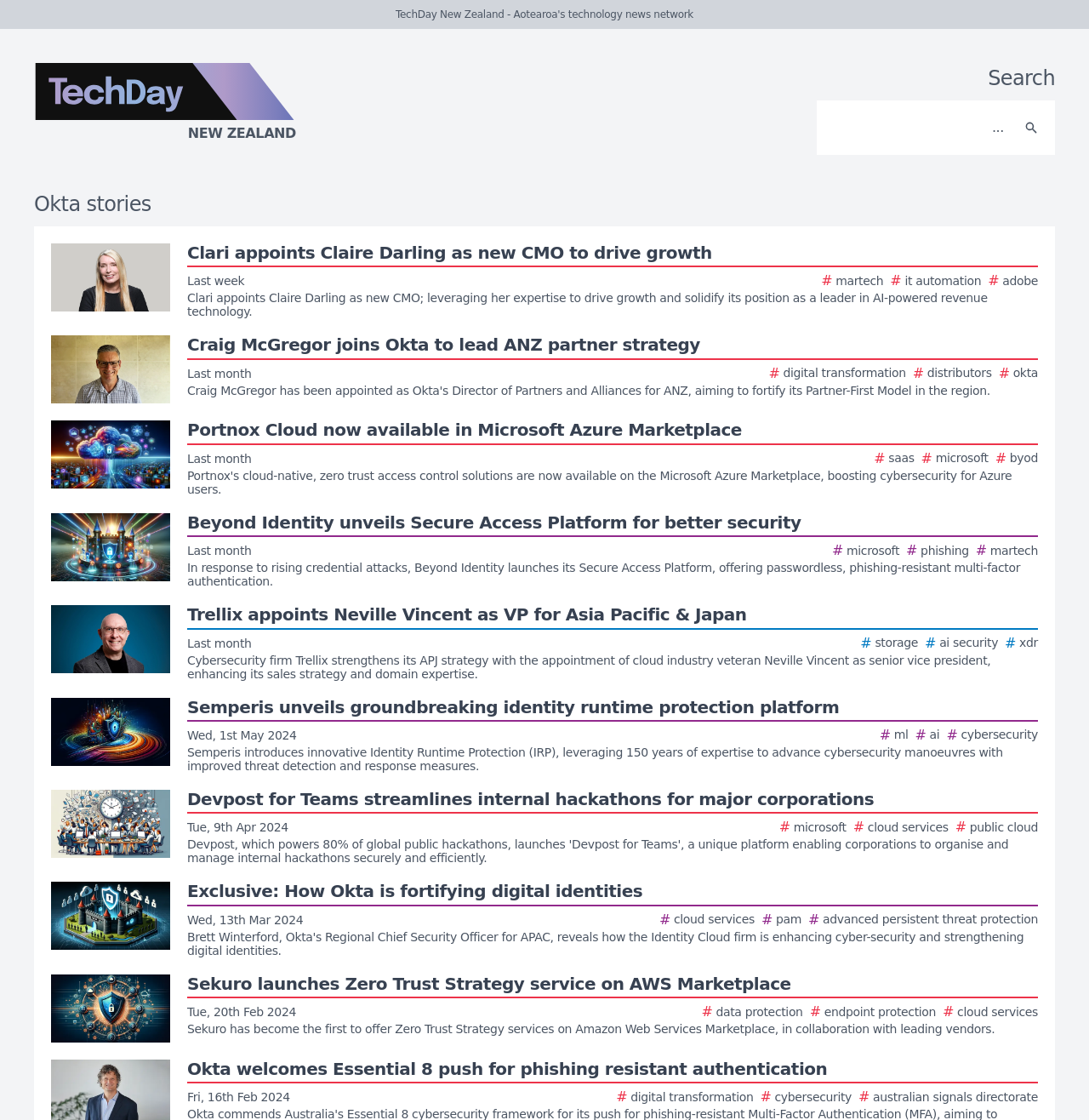Identify the bounding box coordinates for the UI element described by the following text: "粤公网安备 44030502008587号". Provide the coordinates as four float numbers between 0 and 1, in the format [left, top, right, bottom].

None